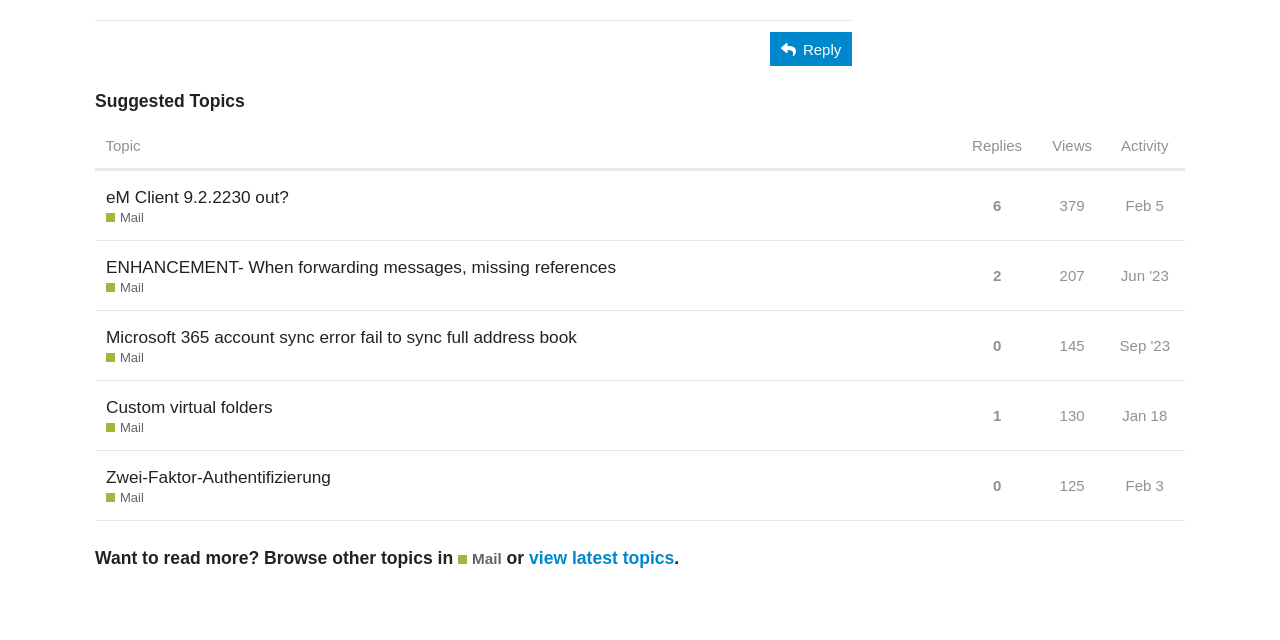Determine the bounding box coordinates for the HTML element mentioned in the following description: "Custom virtual folders". The coordinates should be a list of four floats ranging from 0 to 1, represented as [left, top, right, bottom].

[0.083, 0.596, 0.213, 0.675]